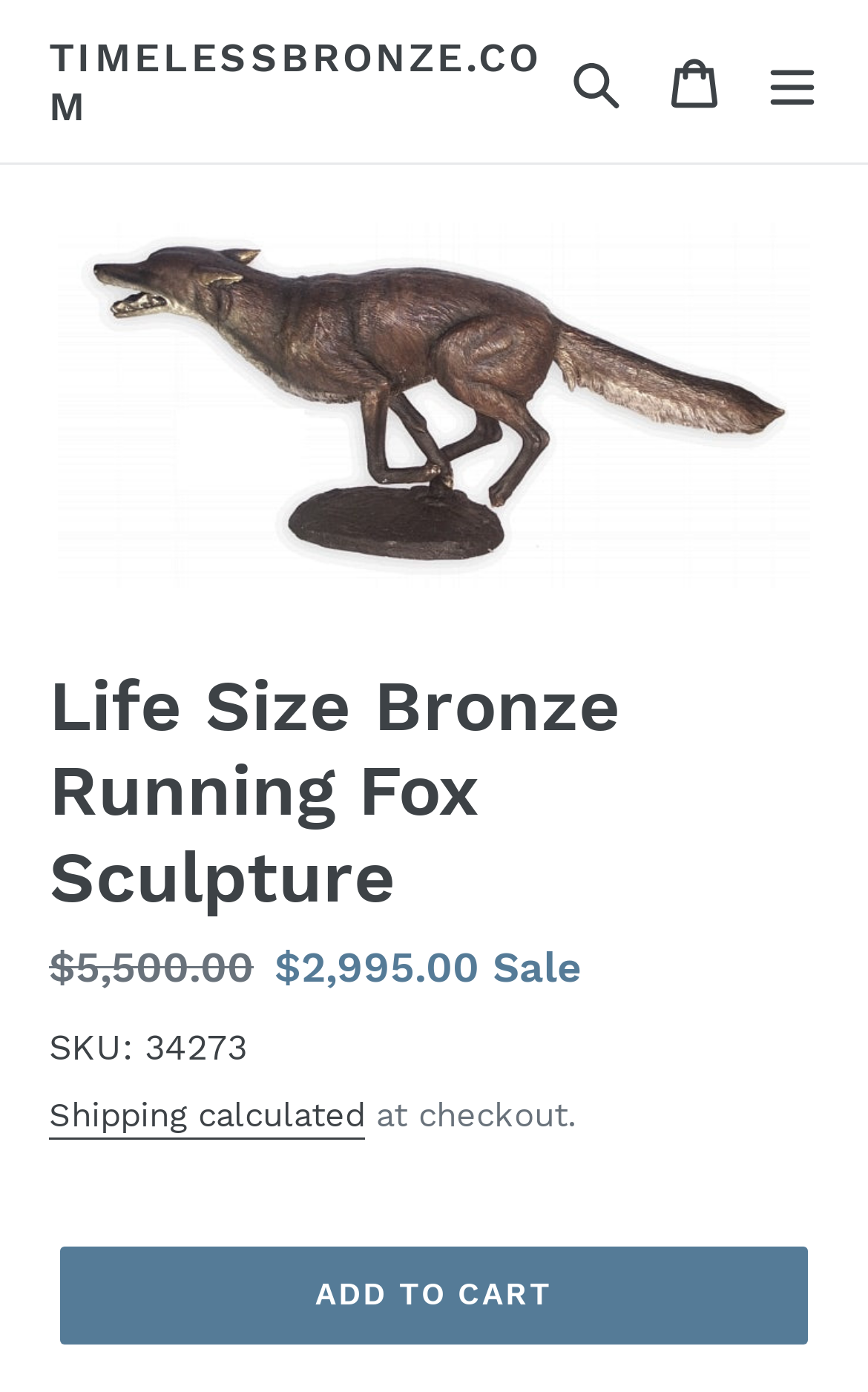What is the regular price of the product?
Analyze the image and deliver a detailed answer to the question.

The regular price of the product can be found in the description list detail section, where it is listed as the regular price.